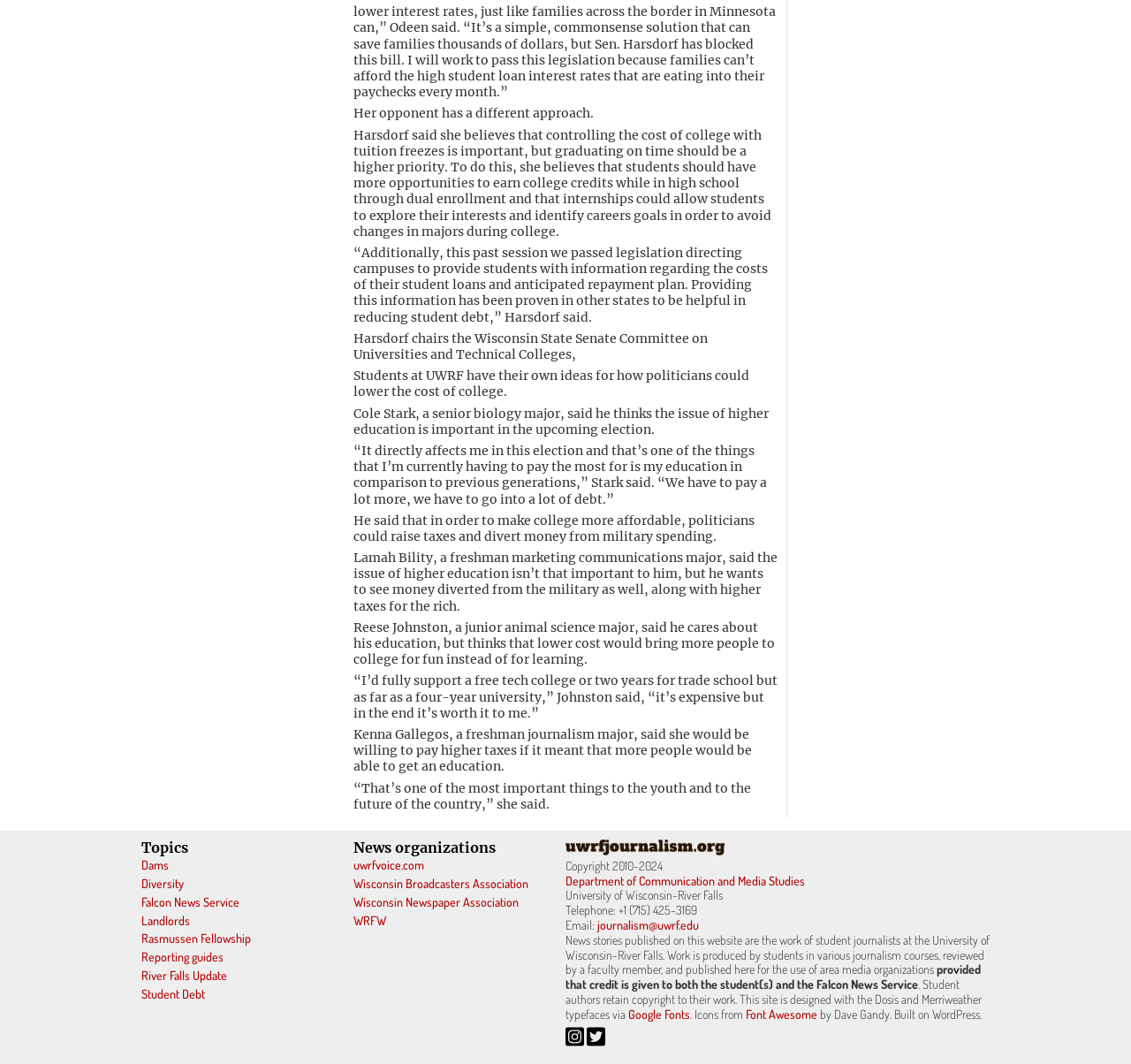Could you locate the bounding box coordinates for the section that should be clicked to accomplish this task: "Read more about 'Student Debt'".

[0.125, 0.927, 0.181, 0.941]